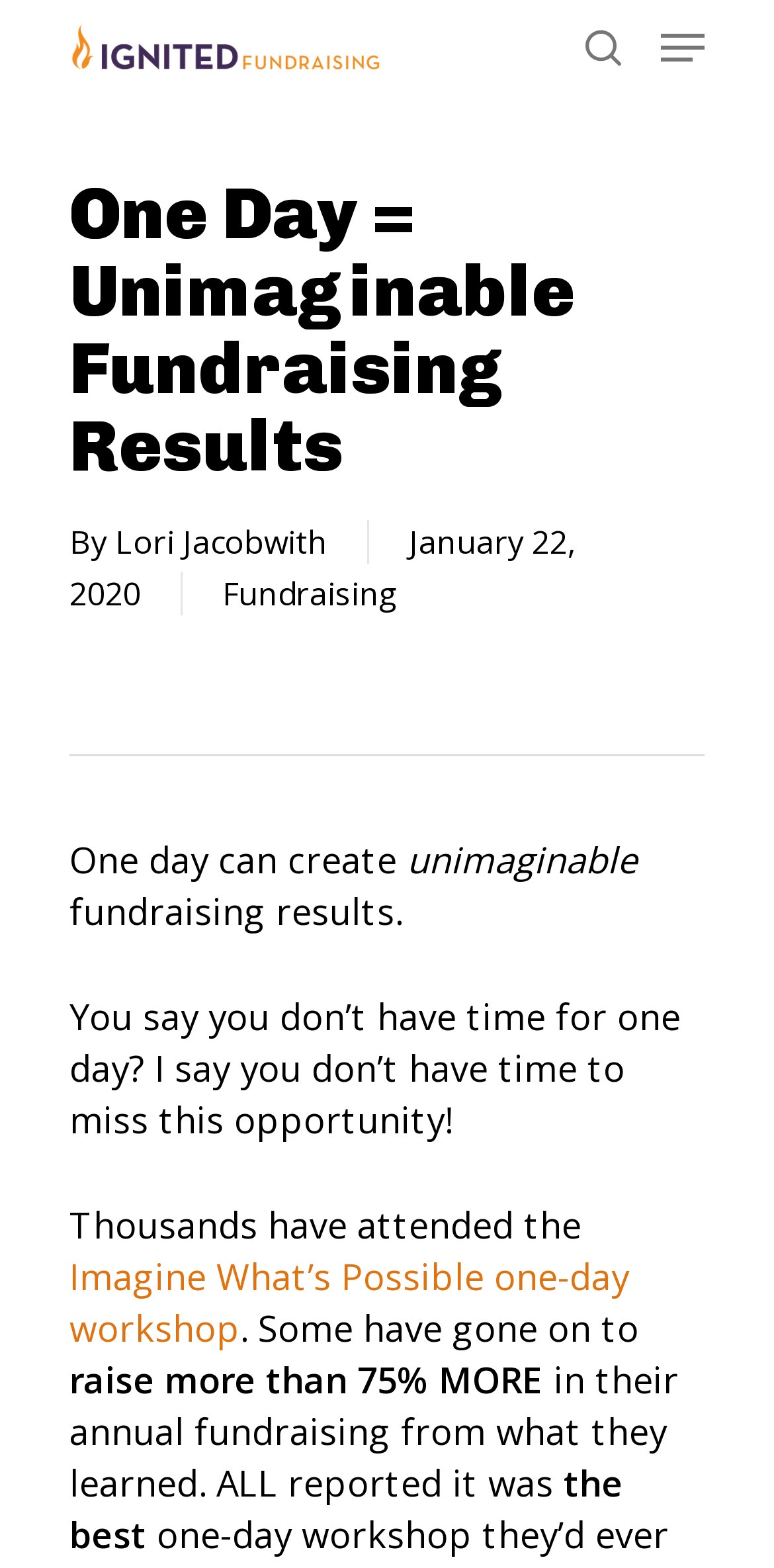Determine the bounding box coordinates of the UI element described below. Use the format (top-left x, top-left y, bottom-right x, bottom-right y) with floating point numbers between 0 and 1: aria-label="Search" name="s" placeholder="Search"

[0.09, 0.099, 0.91, 0.152]